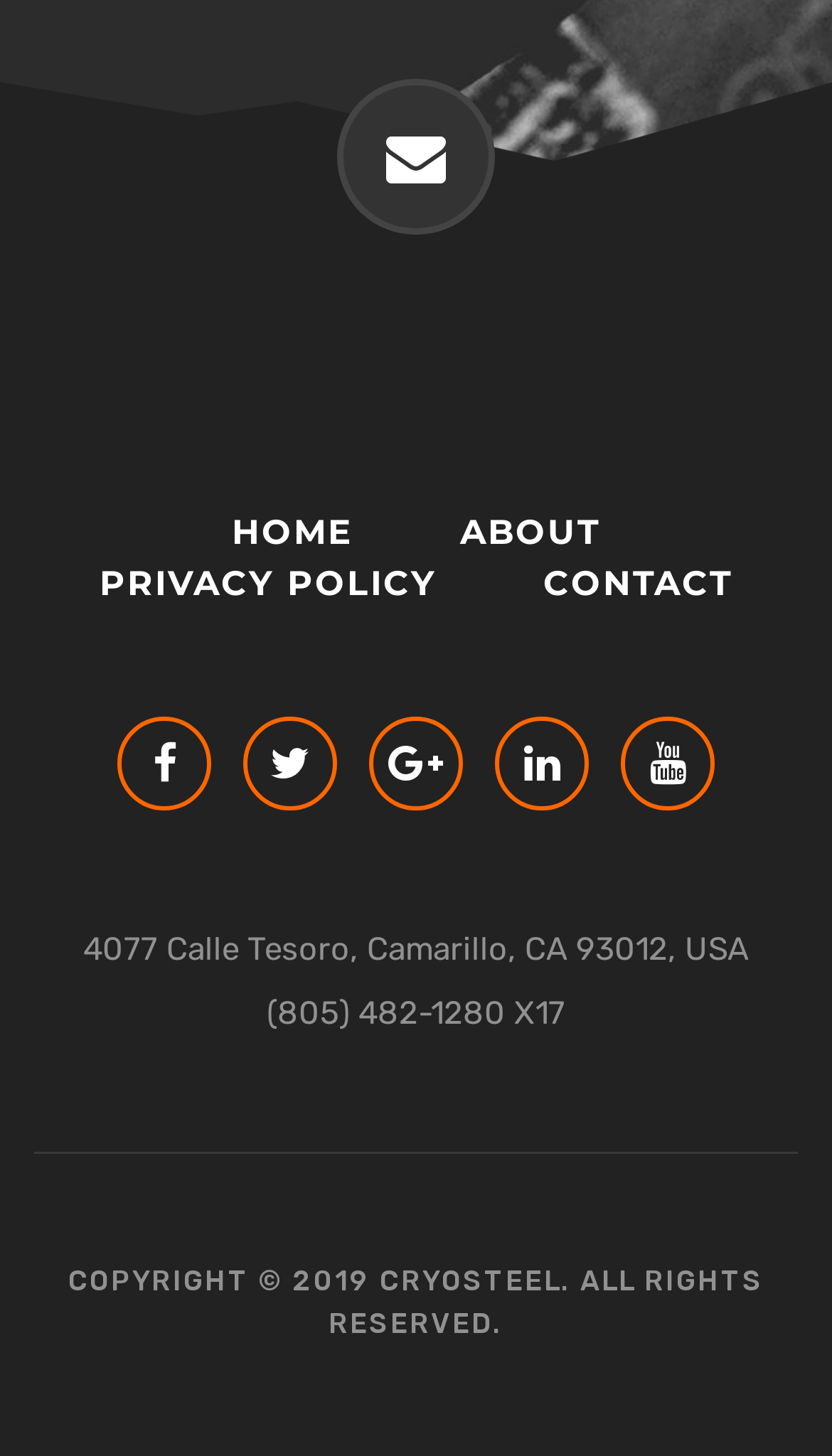Identify the bounding box coordinates for the UI element described as: "About".

[0.553, 0.349, 0.722, 0.384]